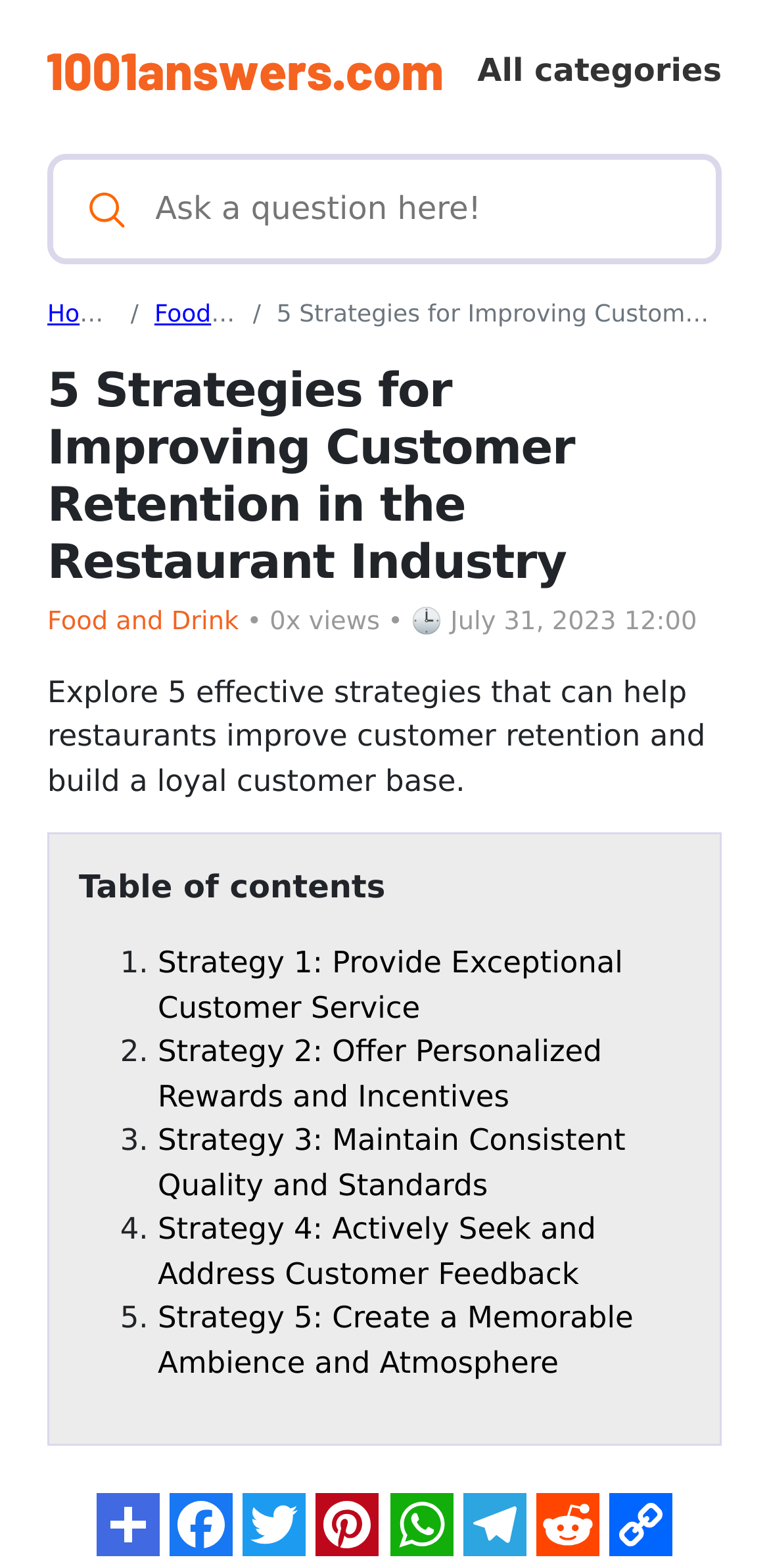Use a single word or phrase to answer the question: How many strategies are discussed in the article?

5